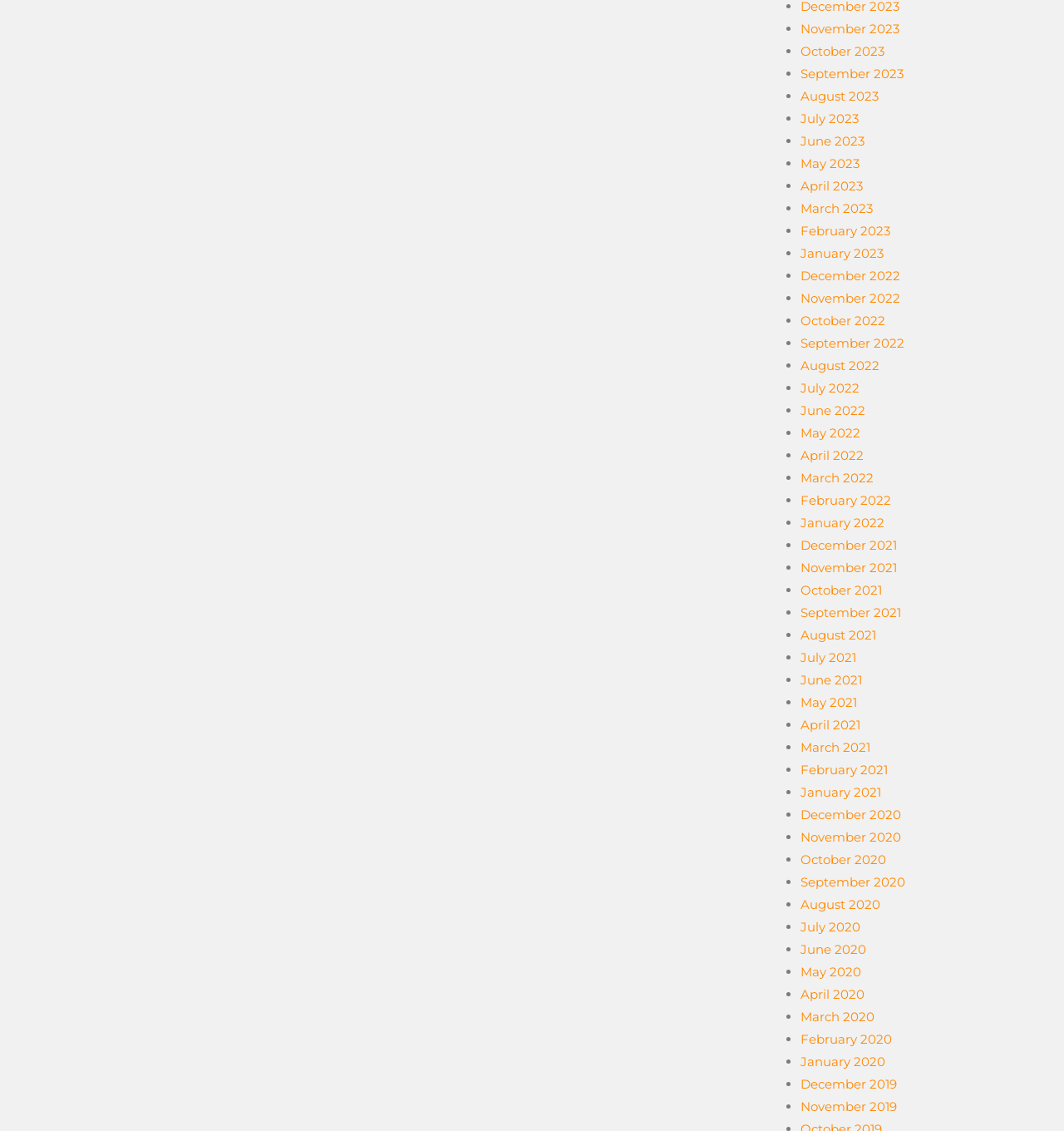Please determine the bounding box coordinates of the area that needs to be clicked to complete this task: 'explore Paul of Tarsus' biography'. The coordinates must be four float numbers between 0 and 1, formatted as [left, top, right, bottom].

None